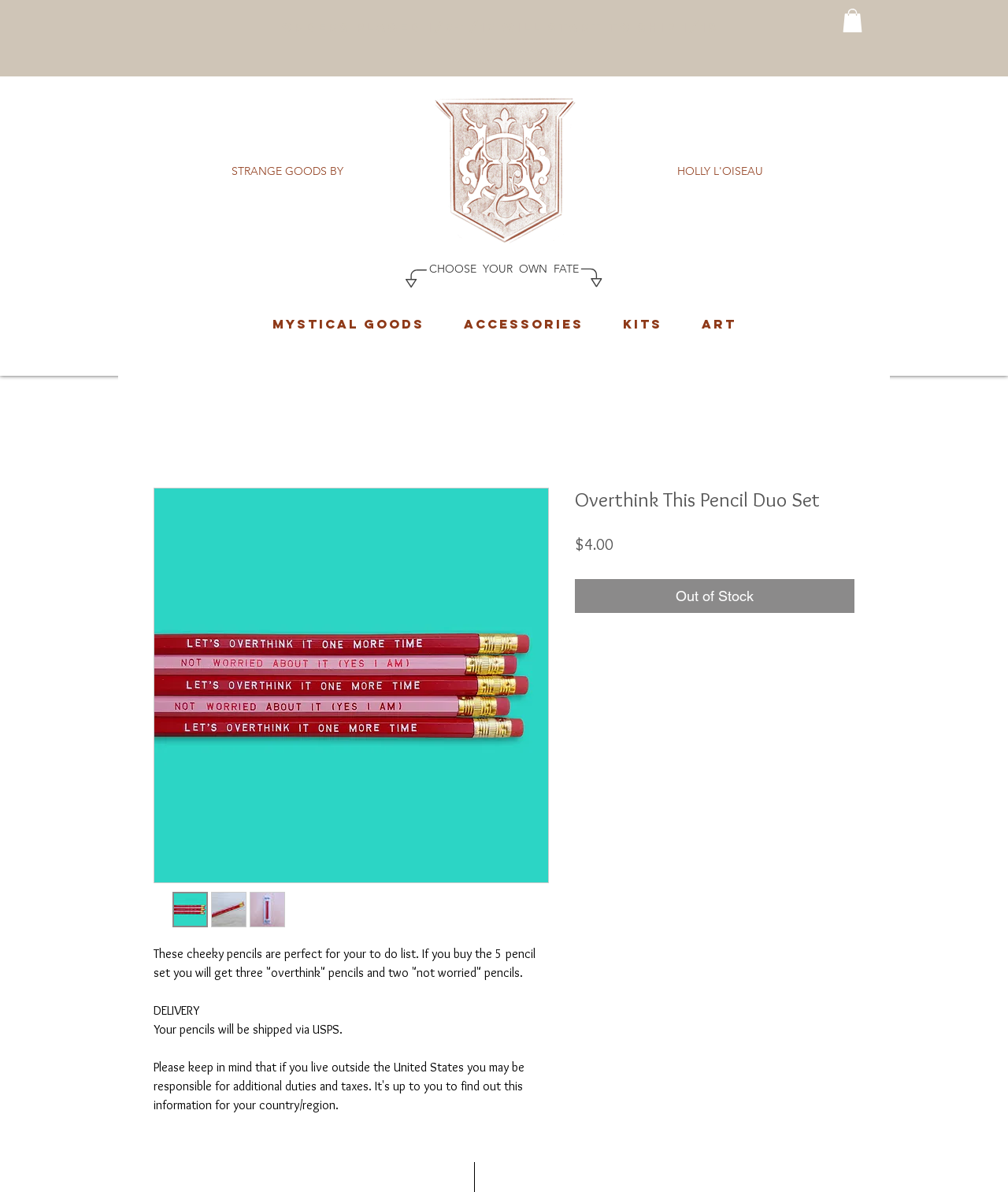Extract the bounding box coordinates of the UI element described by: "ACCESSORIES". The coordinates should include four float numbers ranging from 0 to 1, e.g., [left, top, right, bottom].

[0.44, 0.261, 0.598, 0.282]